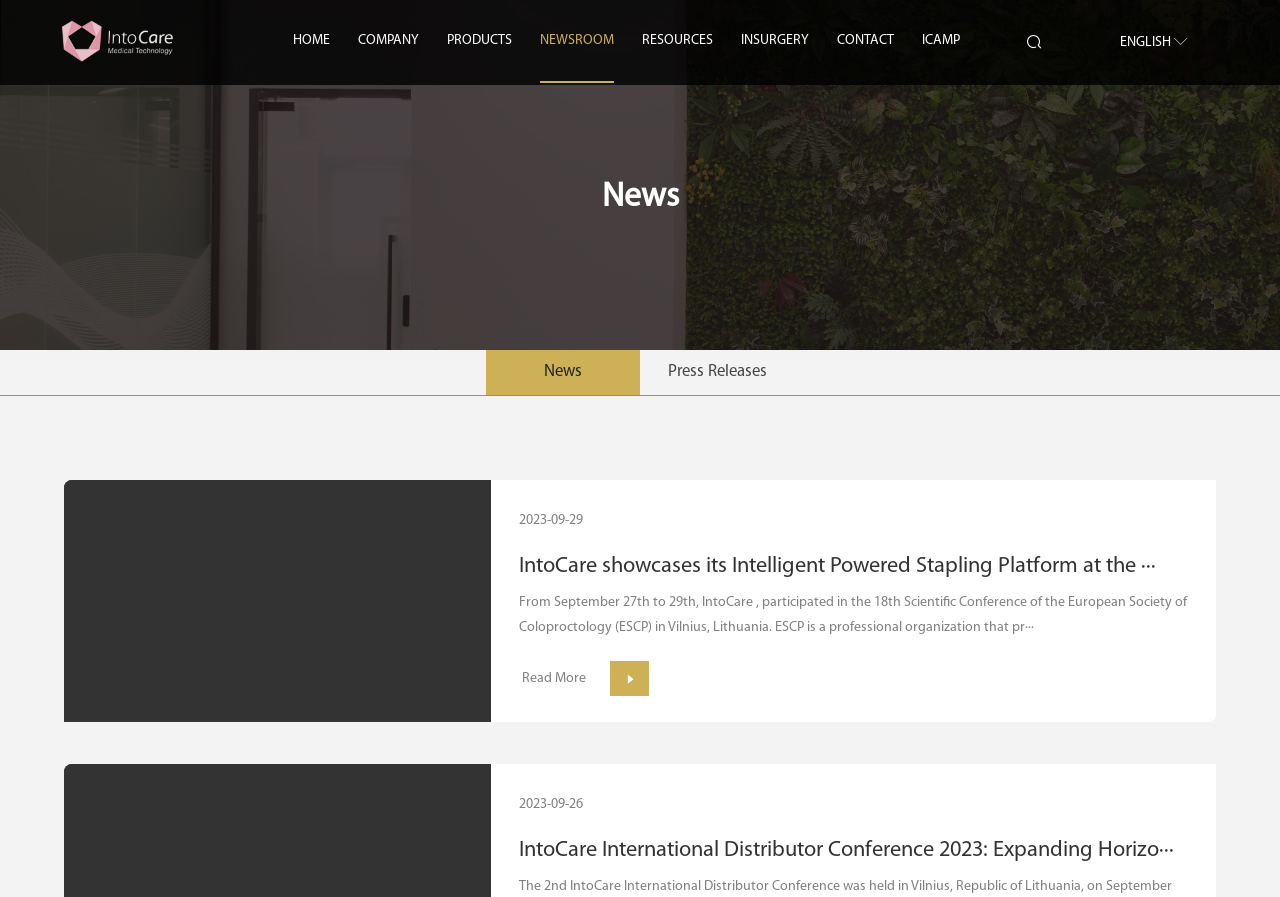What is the title of the latest news article?
Answer briefly with a single word or phrase based on the image.

IntoCare showcases its Intelligent Powered Stapling Platform